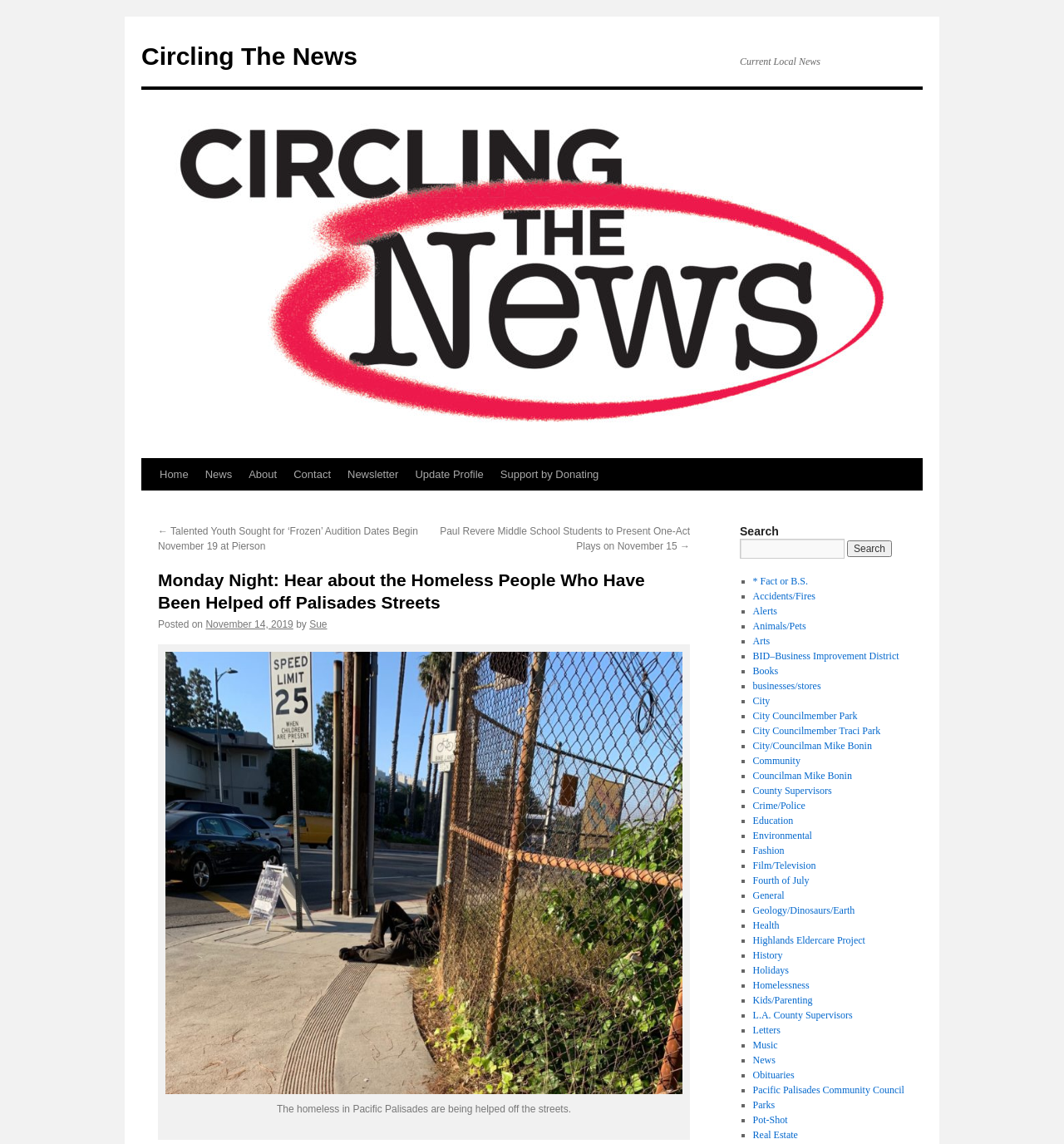Look at the image and give a detailed response to the following question: Who wrote the current news?

The author of the current news is Sue, as indicated by the link 'by Sue' below the heading 'Monday Night: Hear about the Homeless People Who Have Been Helped off Palisades Streets'.